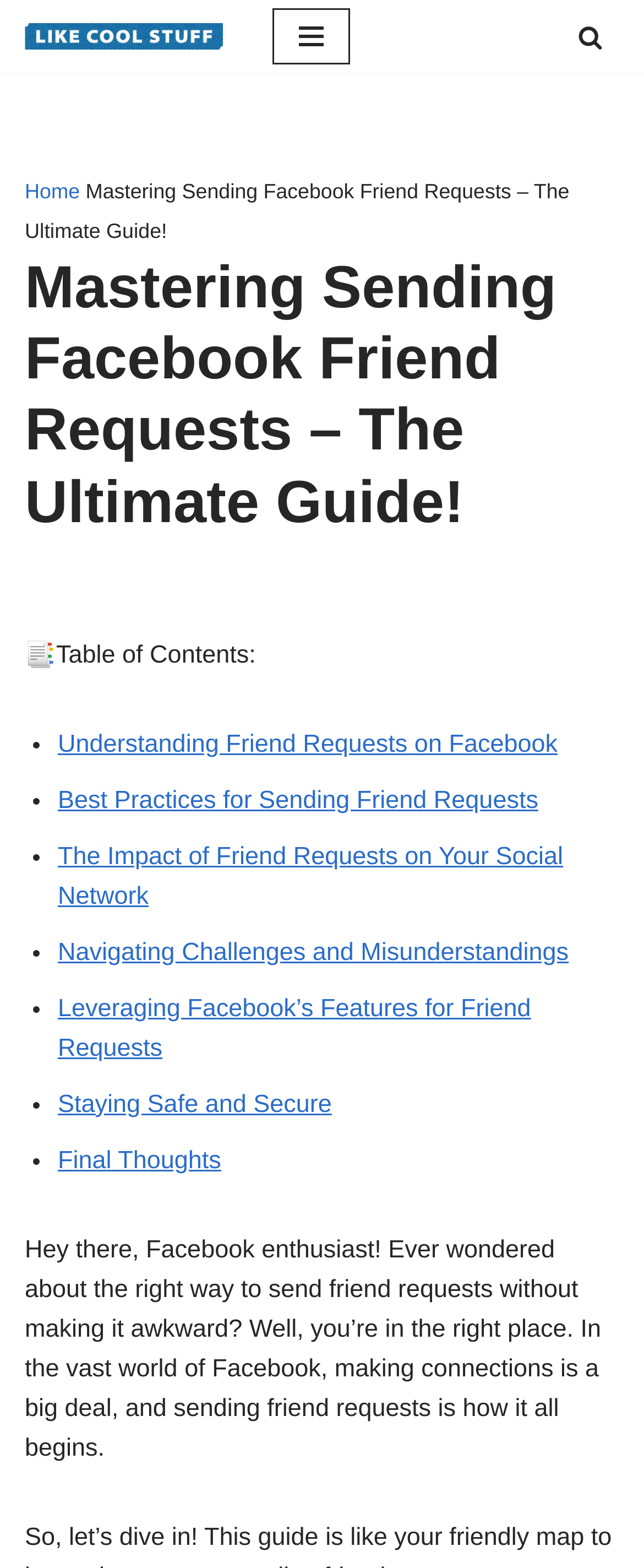Determine the bounding box of the UI component based on this description: "Navigating Challenges and Misunderstandings". The bounding box coordinates should be four float values between 0 and 1, i.e., [left, top, right, bottom].

[0.09, 0.61, 0.951, 0.629]